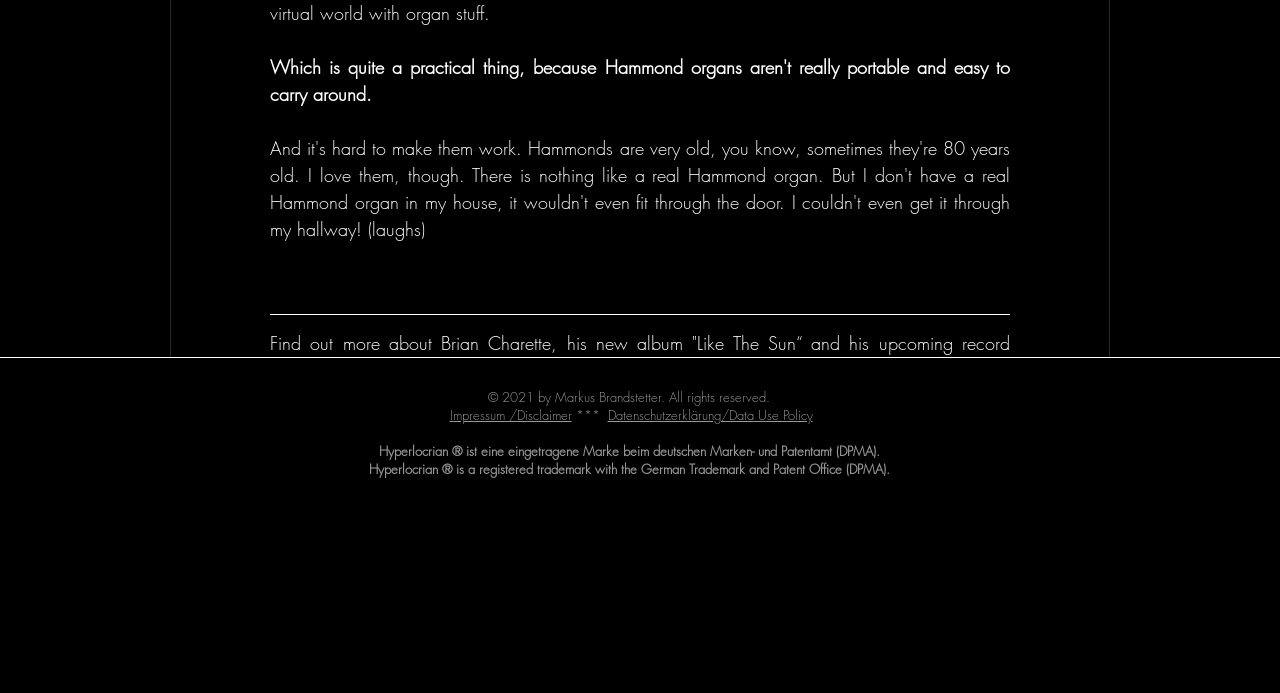Please identify the bounding box coordinates of the region to click in order to complete the task: "Find out more about Brian Charette's official website". The coordinates must be four float numbers between 0 and 1, specified as [left, top, right, bottom].

[0.477, 0.516, 0.565, 0.551]